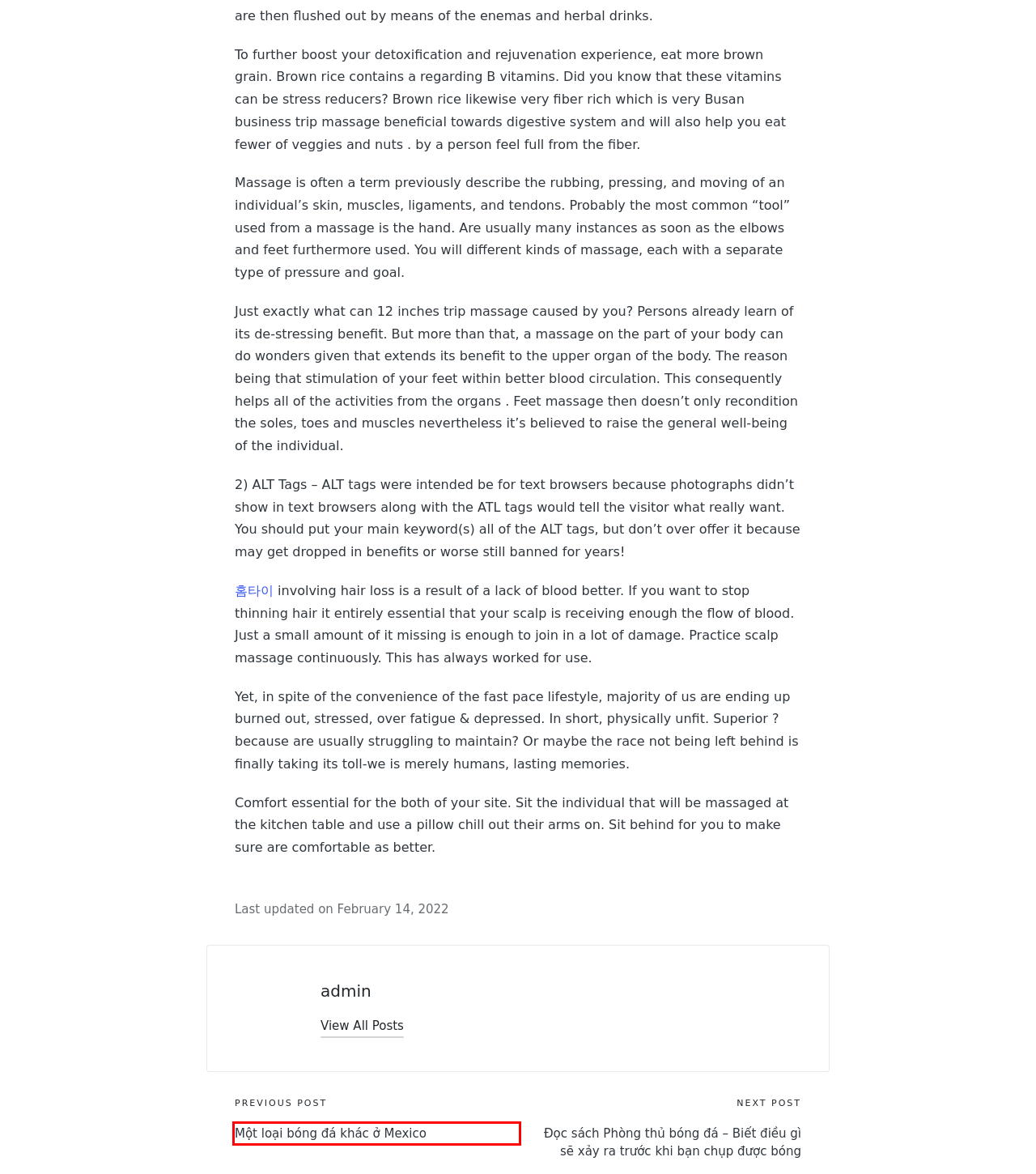You have a screenshot of a webpage where a red bounding box highlights a specific UI element. Identify the description that best matches the resulting webpage after the highlighted element is clicked. The choices are:
A. Một loại bóng đá khác ở Mexico – How Stuflv Vorks
B. Business – How Stuflv Vorks
C. Đọc sách Phòng thủ bóng đá – Biết điều gì sẽ xảy ra trước khi bạn chụp được bóng – How Stuflv Vorks
D. Lifestyle – How Stuflv Vorks
E. Photography – How Stuflv Vorks
F. Book & Writing – How Stuflv Vorks
G. Sinatra – WordPress theme | WordPress.org
H. Affiliate – How Stuflv Vorks

A